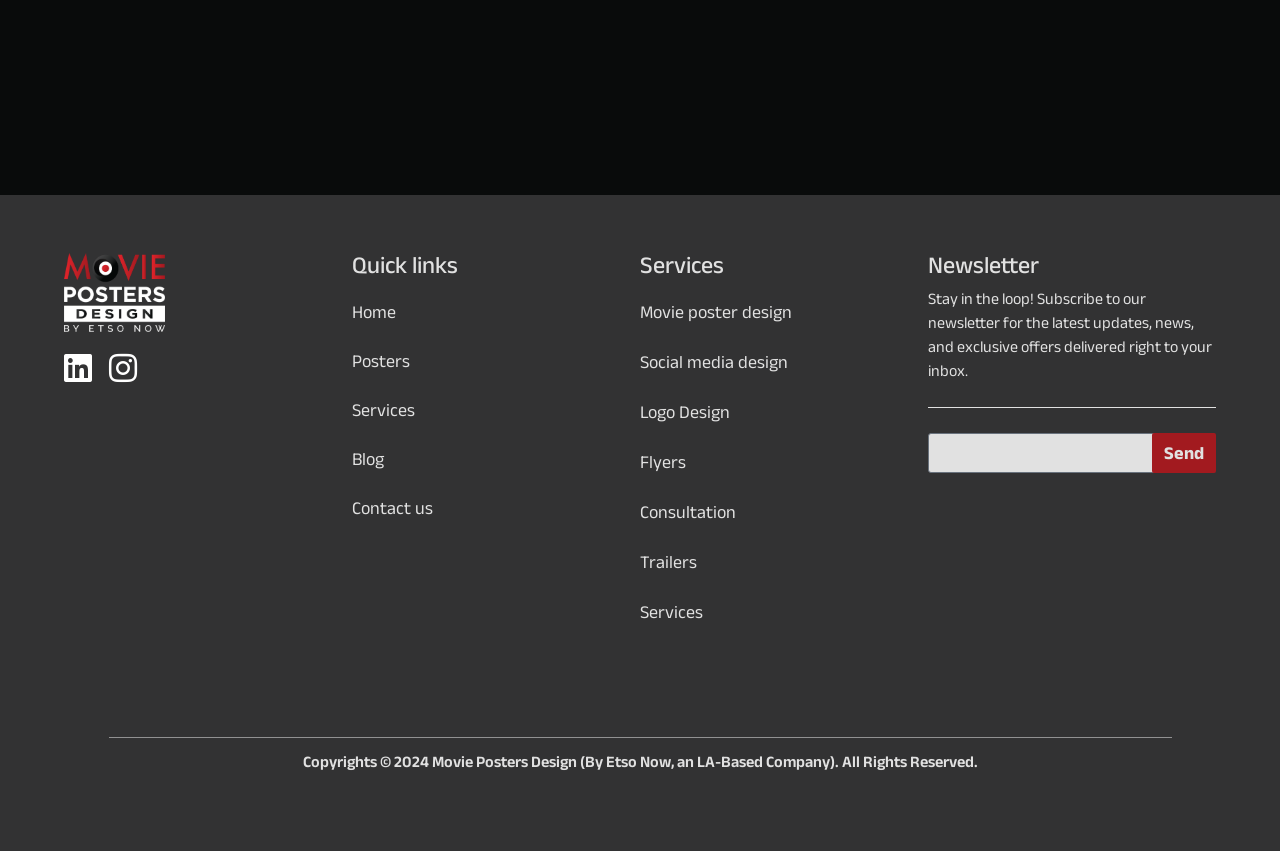Determine the bounding box coordinates for the clickable element required to fulfill the instruction: "Enter email address". Provide the coordinates as four float numbers between 0 and 1, i.e., [left, top, right, bottom].

[0.725, 0.509, 0.903, 0.556]